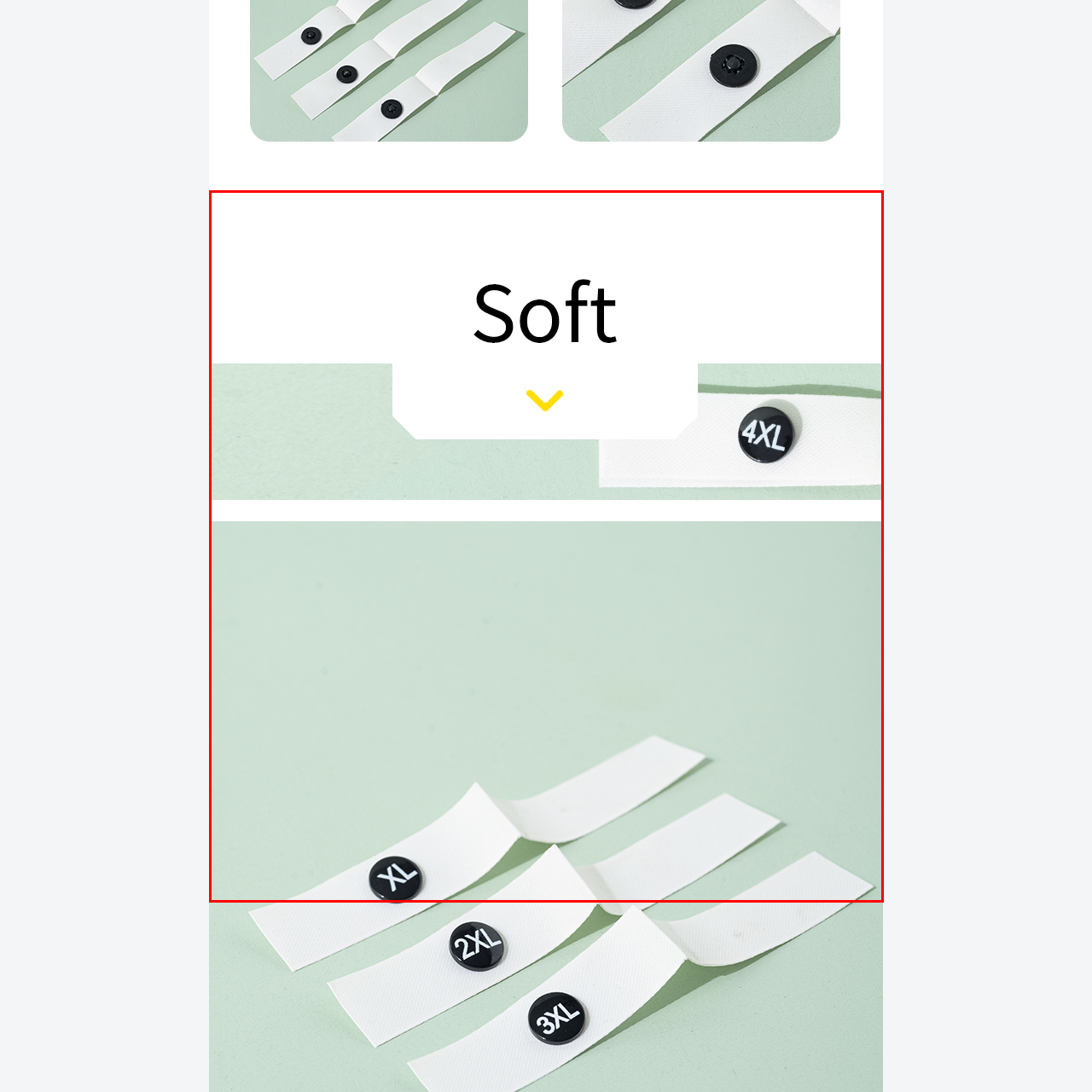Create a detailed description of the image enclosed by the red bounding box.

The image showcases various heat transfer labels for clothing, emphasized by a soft pastel green background, which adds a gentle aesthetic touch. At the top, the word "Soft" is displayed prominently in bold, black text, accompanied by a downward-facing arrow, suggesting that there may be additional options or details to explore. Below this, different white fabric labels can be seen, each featuring a size designation in black print, including "4XL" and "XL," indicating the specific sizing for garments. The arrangement of the labels not only illustrates their practicality for clothing but also highlights the modern and minimalistic design approach suitable for contemporary fashion.